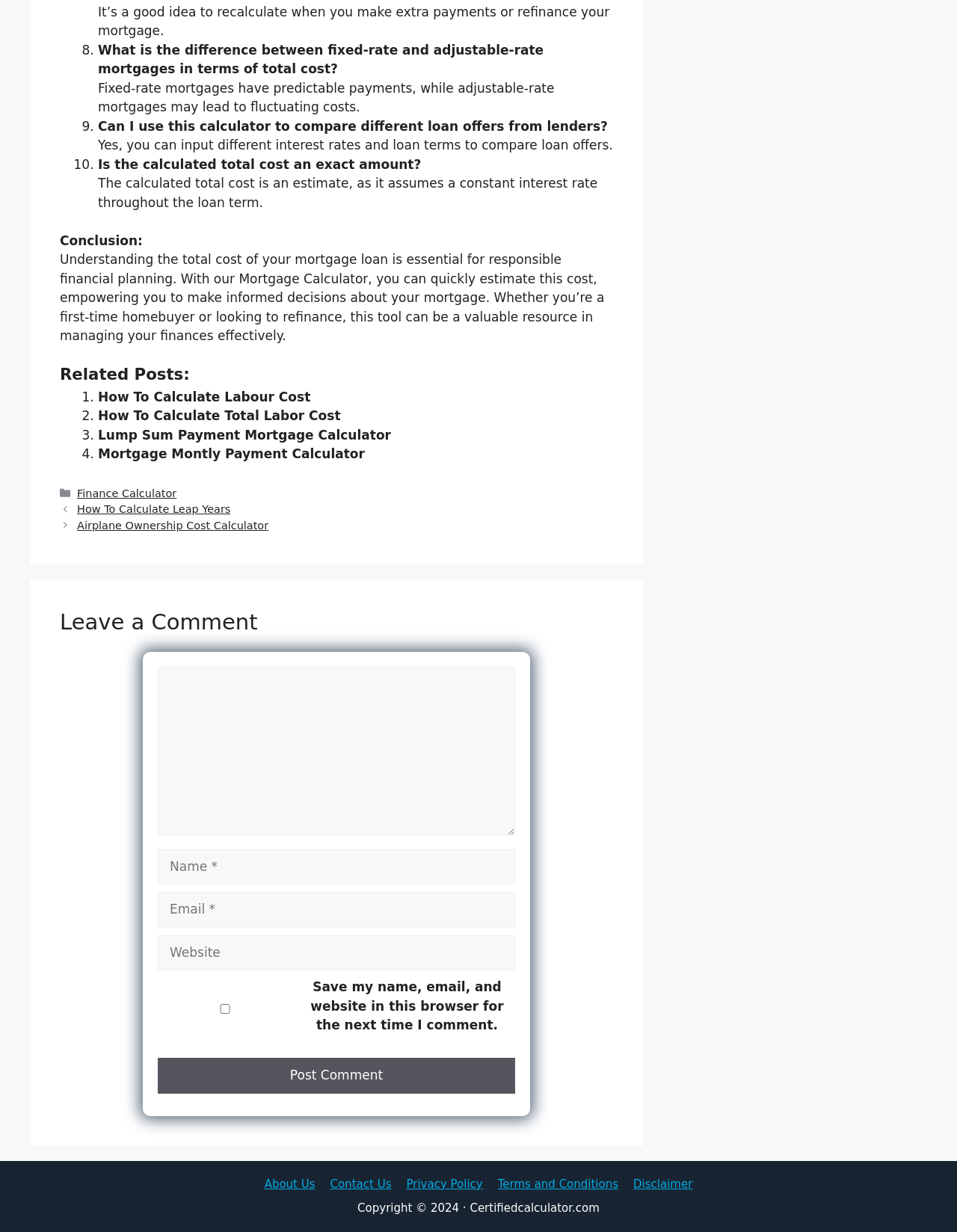What type of mortgages have predictable payments?
Refer to the image and provide a one-word or short phrase answer.

Fixed-rate mortgages